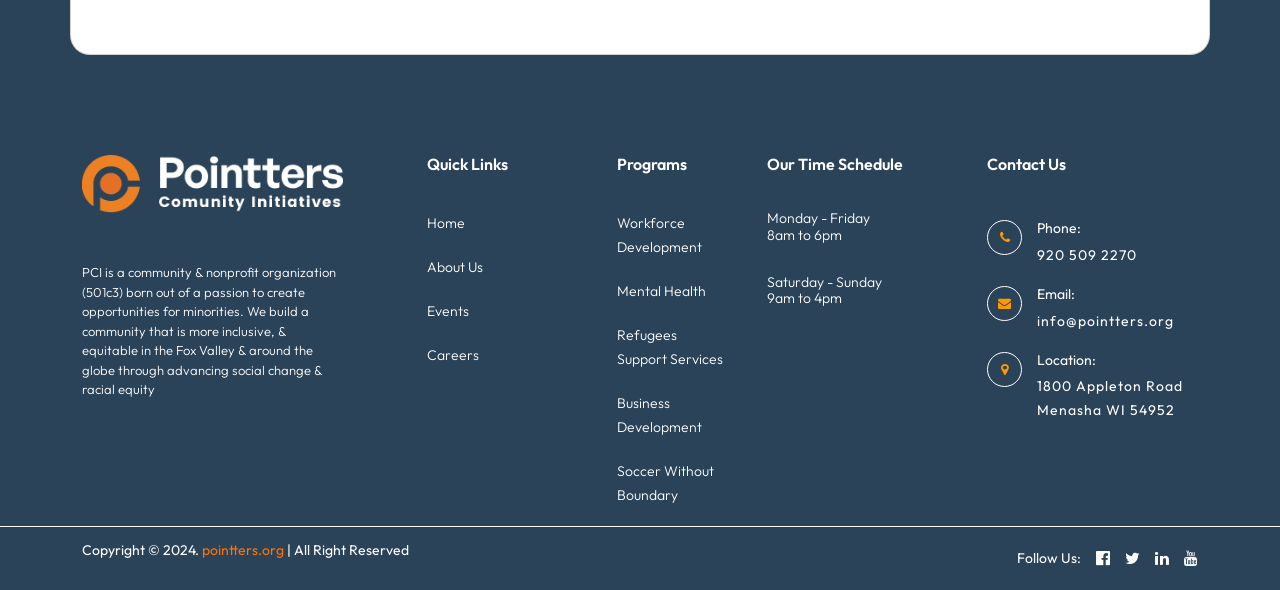Indicate the bounding box coordinates of the element that must be clicked to execute the instruction: "Click on the Home link". The coordinates should be given as four float numbers between 0 and 1, i.e., [left, top, right, bottom].

[0.334, 0.363, 0.363, 0.393]